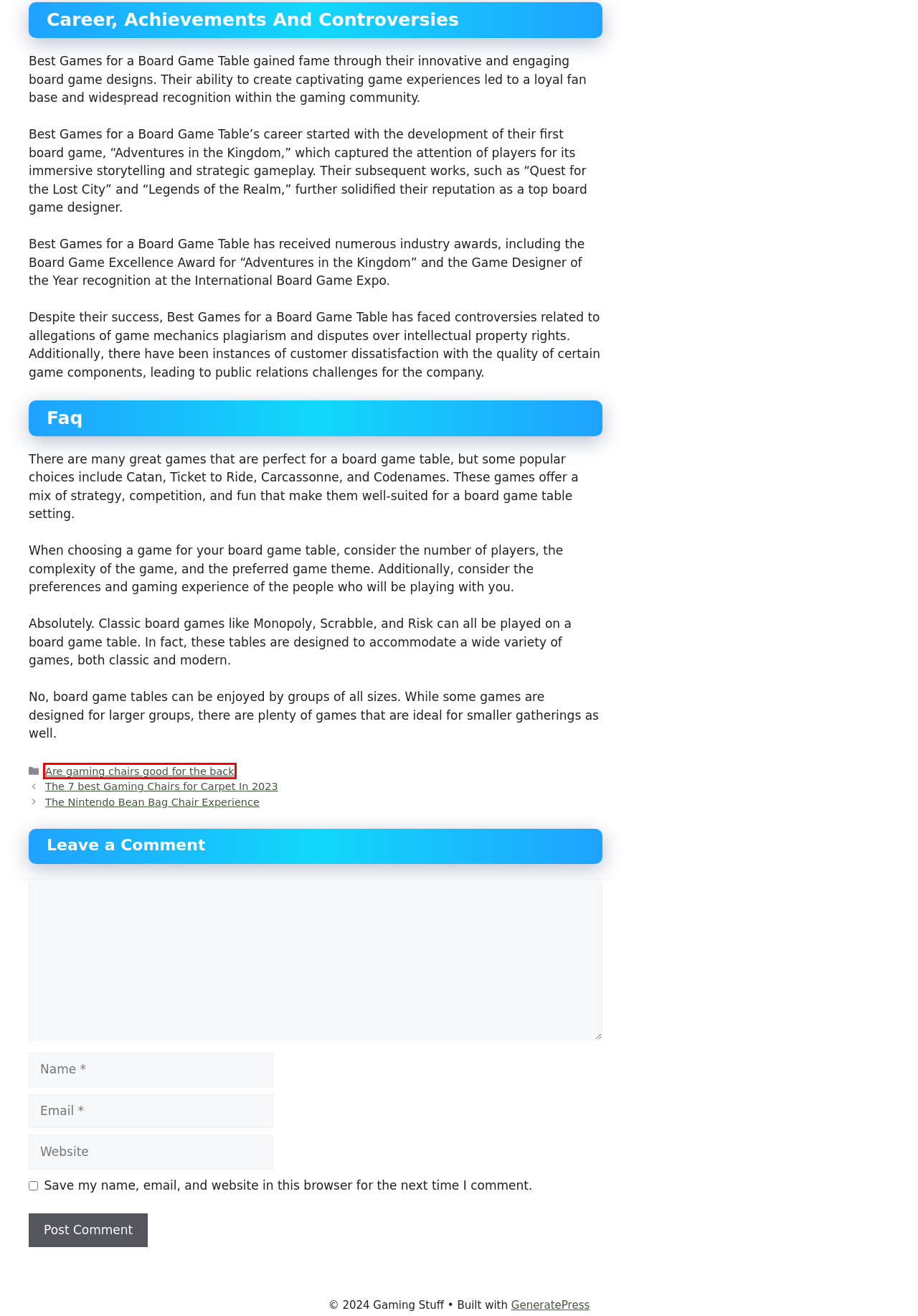Examine the screenshot of the webpage, which has a red bounding box around a UI element. Select the webpage description that best fits the new webpage after the element inside the red bounding box is clicked. Here are the choices:
A. Ortz Wireless Gaming Controller for Nintendo Switch - Gaming Stuff
B. About Us - Gaming Stuff
C. The Nintendo Bean Bag Chair Experience - Gaming Stuff
D. Gaming Chair With Speakers And Footrest: Ultimate Comfort - Gaming Stuff
E. Are gaming chairs good for the back Archives - Gaming Stuff
F. Contact Us - Gaming Stuff
G. Yoshi Egg Bean Bag - Gaming Stuff
H. 3-In-1 Game Table - Gaming Stuff

E